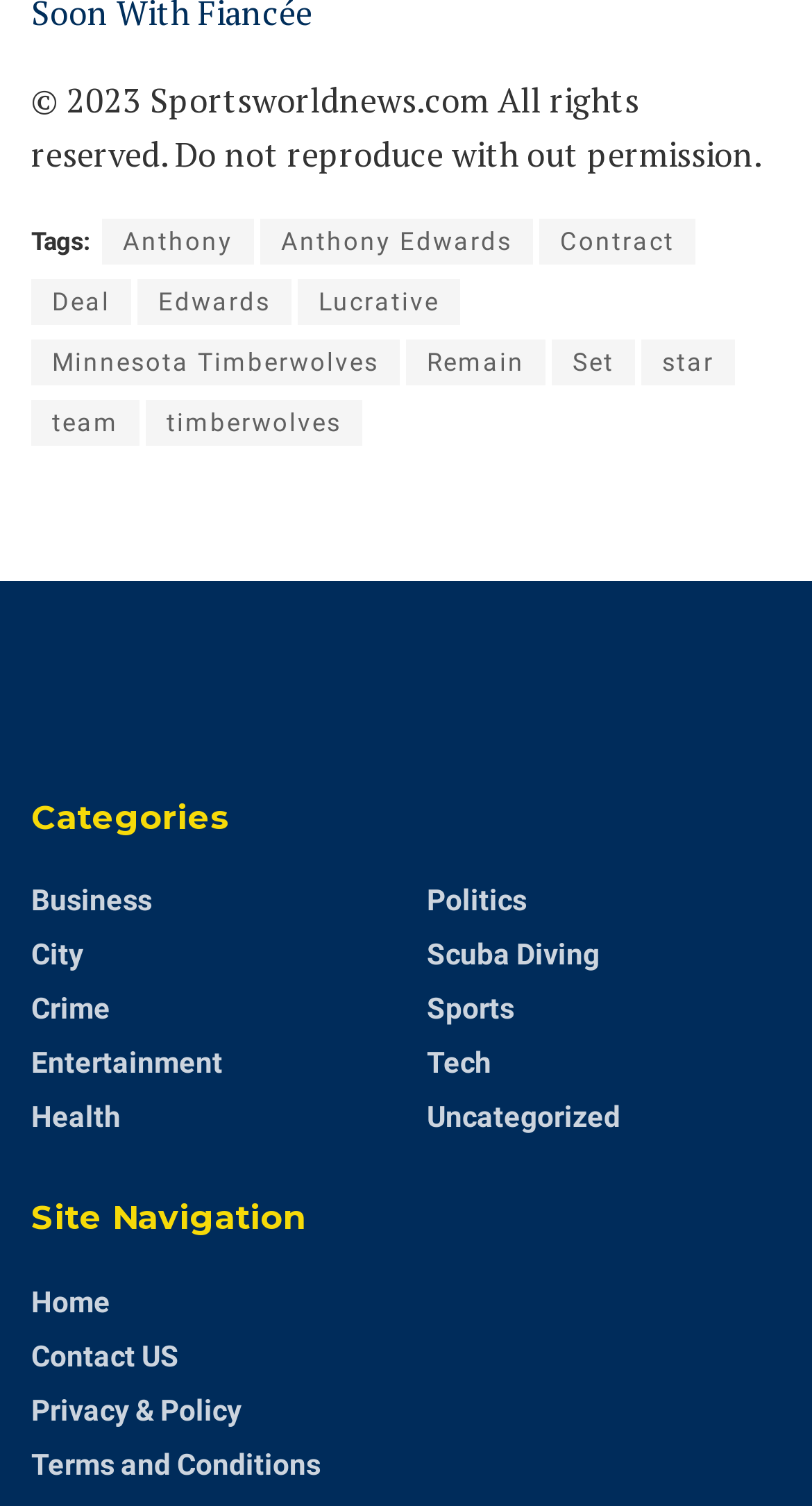What is the last link under the 'Site Navigation' section?
Answer the question based on the image using a single word or a brief phrase.

Terms and Conditions